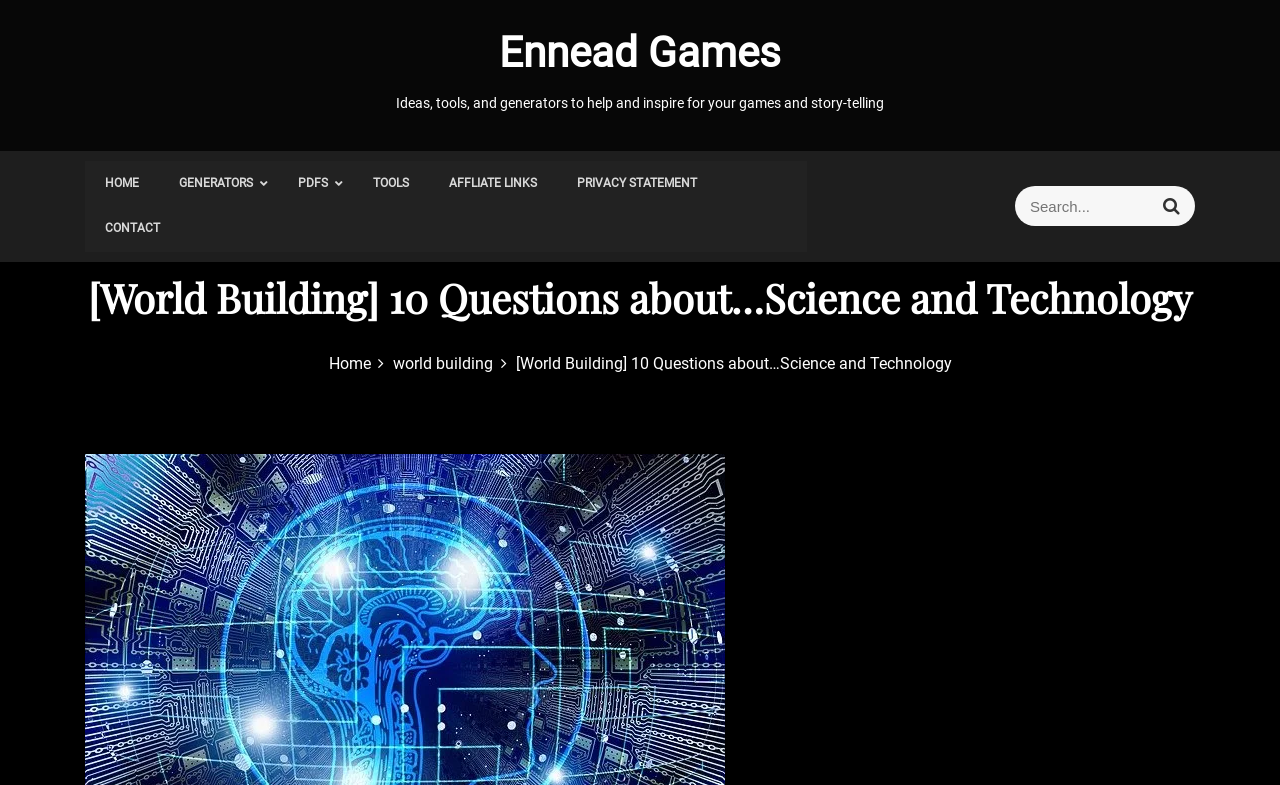Determine the bounding box coordinates of the region to click in order to accomplish the following instruction: "go to Ennead Games". Provide the coordinates as four float numbers between 0 and 1, specifically [left, top, right, bottom].

[0.39, 0.036, 0.61, 0.098]